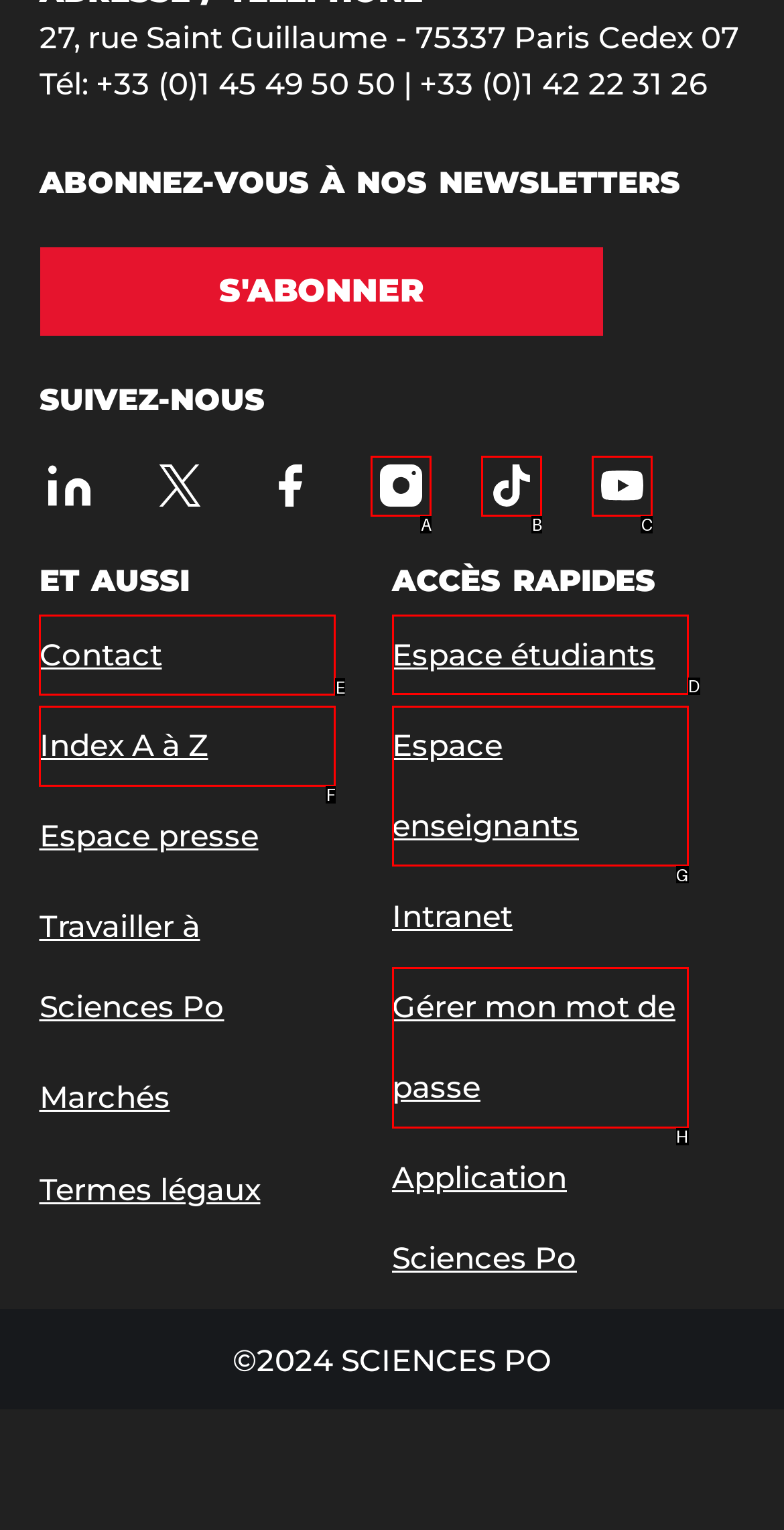Which HTML element should be clicked to fulfill the following task: Access the student space?
Reply with the letter of the appropriate option from the choices given.

D